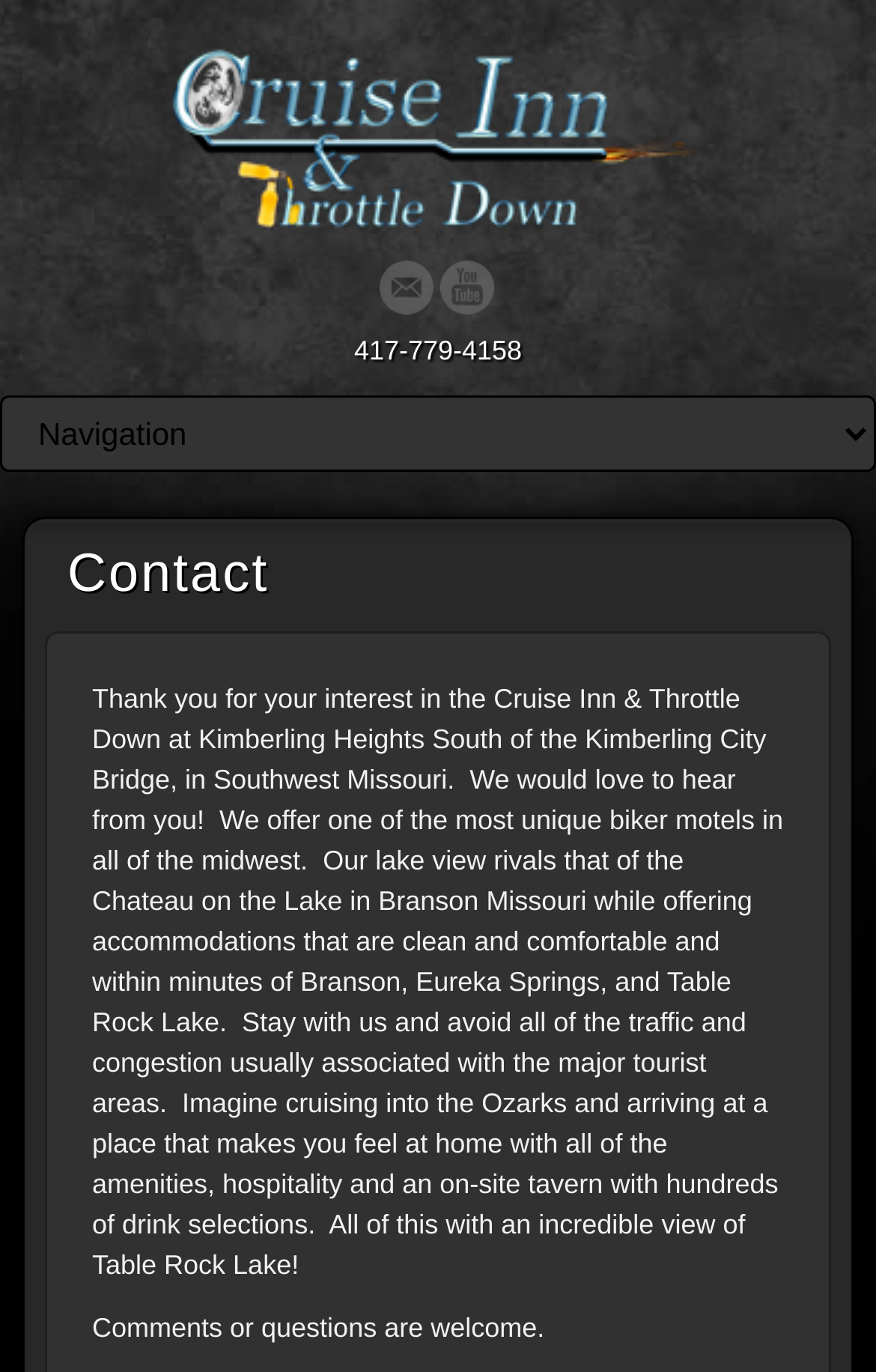Offer an extensive depiction of the webpage and its key elements.

The webpage is about the Cruise Inn & Throttle Down, a biker motel located in Kimberling Heights, Southwest Missouri. At the top left of the page, there is a link and an image, both labeled "Cruise Inn & Throttle Down", which likely serve as a logo or header for the page. 

Below the header, there are three links aligned horizontally: "Email" and "YouTube" on the right, and a phone number "417-779-4158" in the middle. 

A dropdown combobox is situated at the top of the page, spanning the entire width. 

The main content of the page is divided into sections, with a heading "Contact" at the top. Below the heading, there is a paragraph of text that welcomes visitors and describes the motel's unique features, such as its lake view, clean and comfortable accommodations, and proximity to popular tourist areas. The text also highlights the motel's on-site tavern and amenities.

At the bottom of the page, there is a brief sentence inviting visitors to leave comments or questions.